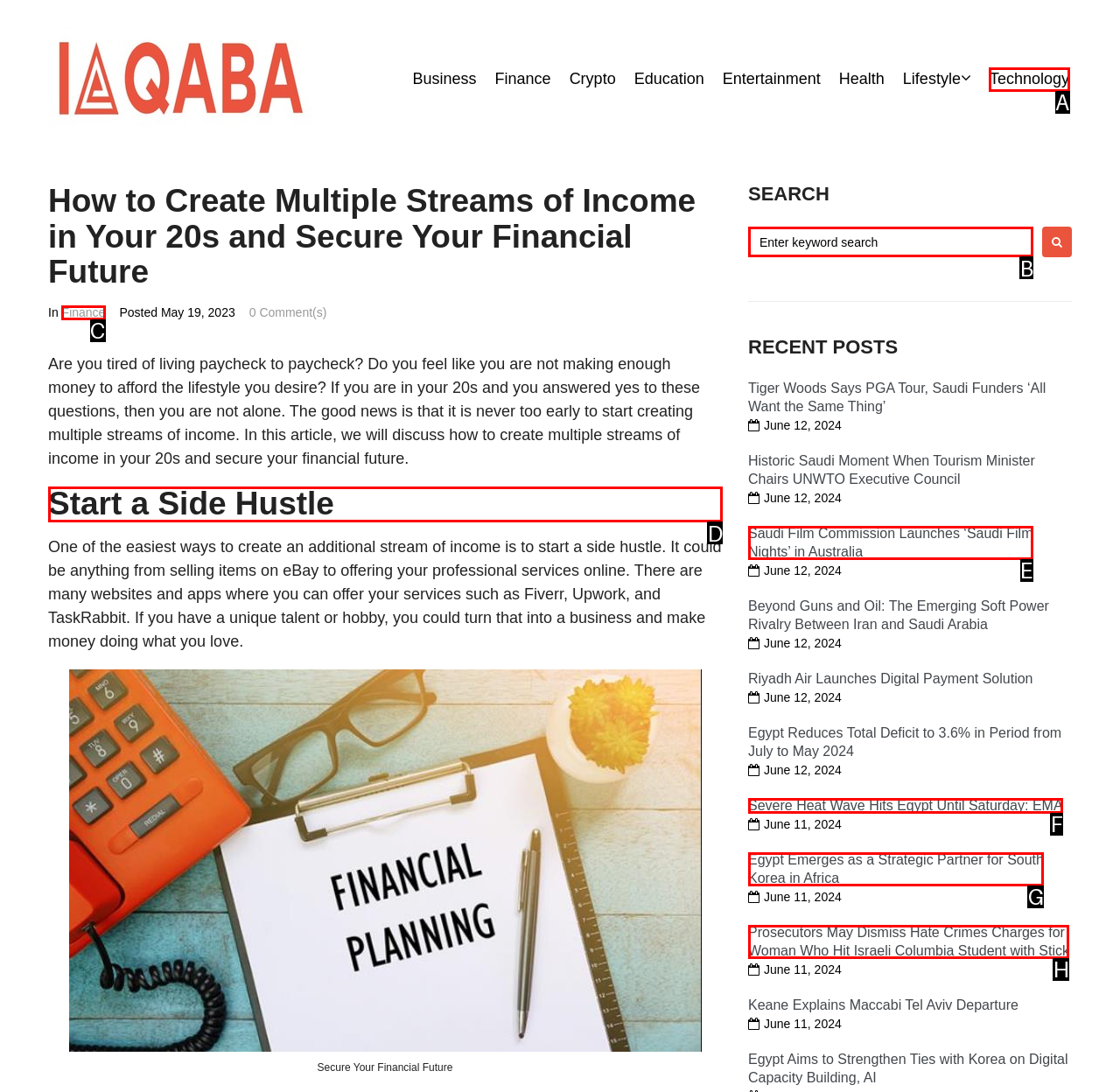Select the proper HTML element to perform the given task: Read the 'Start a Side Hustle' article Answer with the corresponding letter from the provided choices.

D